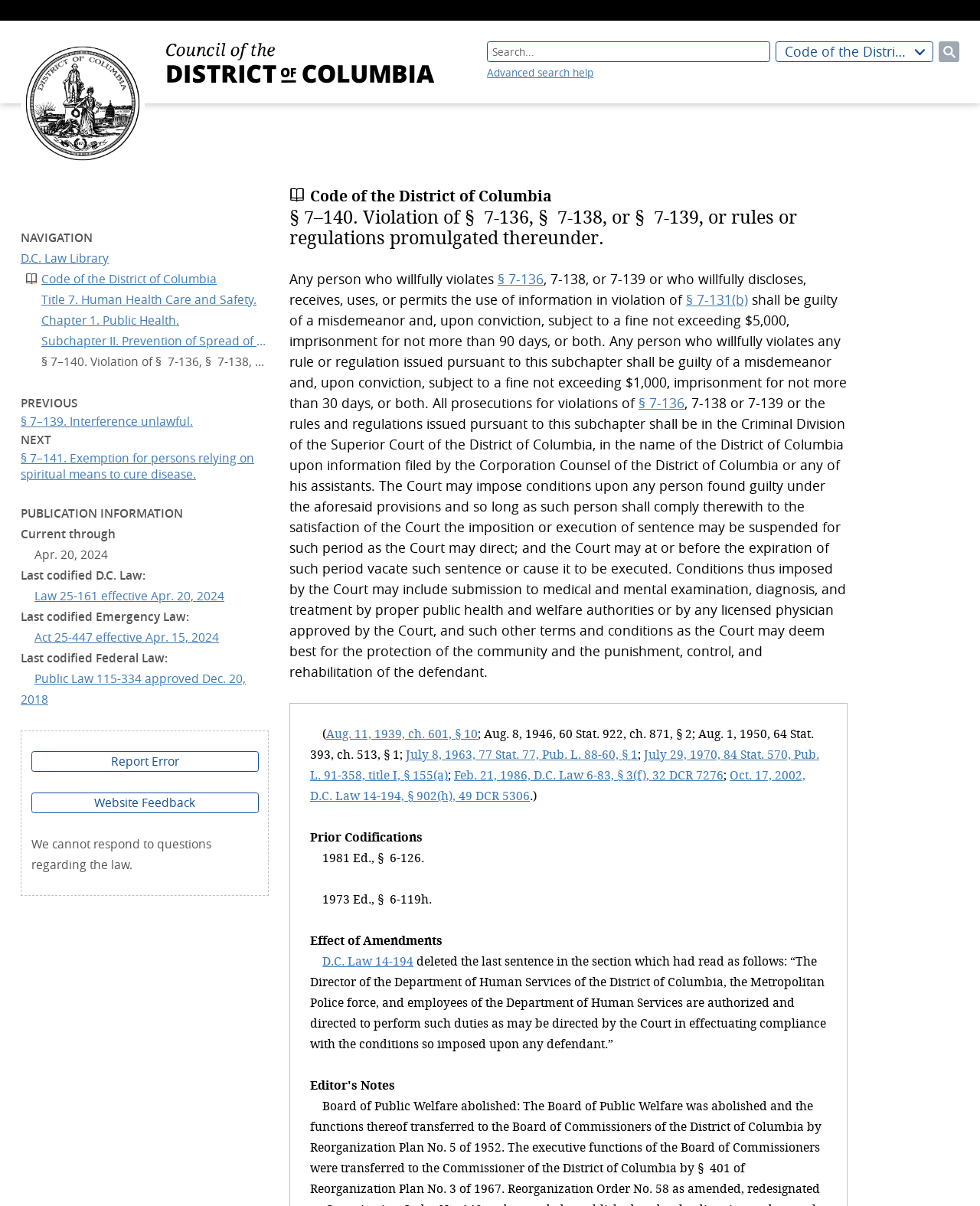Describe every aspect of the webpage comprehensively.

This webpage is from the D.C. Law Library, and it displays the content of § 7–140, which is a section of the Code of the District of Columbia. At the top of the page, there is a logo of the Council of the District of Columbia and a link to return to the home page. Next to the logo, there is a search box where users can input keywords to search for specific laws or regulations.

Below the search box, there is a navigation menu with links to different sections of the law library, including the Code of the District of Columbia, Title 7, Chapter 1, and Subchapter II. The current section, § 7–140, is highlighted in this navigation menu.

The main content of the page is divided into several sections. The first section is the title of the law, "§ 7–140. Violation of § 7-136, § 7-138, or § 7-139, or rules or regulations promulgated thereunder." Below the title, there is a paragraph of text that explains the law, including the penalties for violating it.

The next section is "Prior Codifications," which lists the previous versions of this law. This is followed by "Effect of Amendments," which describes the changes made to the law over time. The "Editor's Notes" section provides additional information about the law.

At the bottom of the page, there is a section called "PUBLICATION INFORMATION," which lists the current version of the law and the dates when it was last codified. There are also links to previous and next articles, as well as buttons to report errors or provide website feedback.

Throughout the page, there are various links to other sections of the law library, as well as external links to related laws and regulations. The overall layout of the page is organized and easy to navigate, with clear headings and concise text.